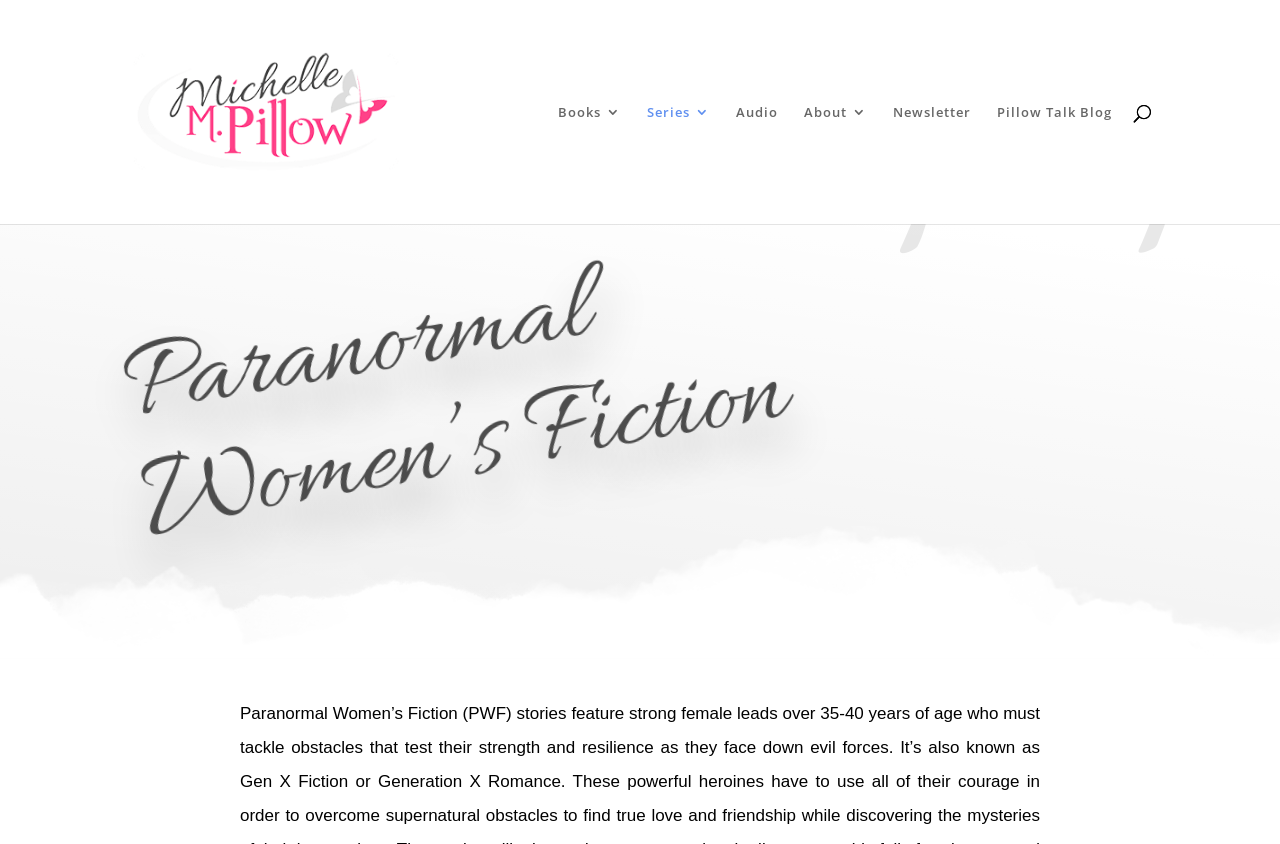Please determine the bounding box coordinates of the element to click on in order to accomplish the following task: "visit Michelle M. Pillow's homepage". Ensure the coordinates are four float numbers ranging from 0 to 1, i.e., [left, top, right, bottom].

[0.103, 0.118, 0.338, 0.144]